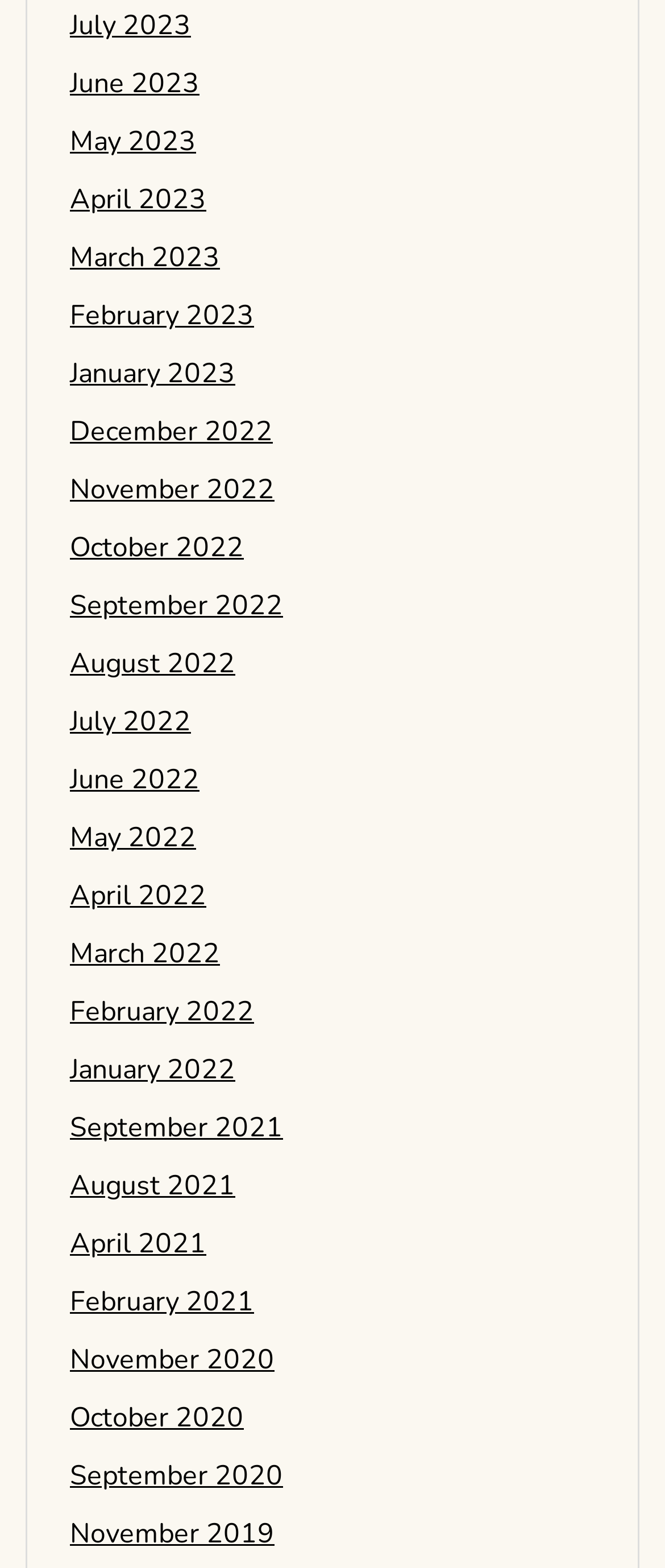How many months are listed in 2022?
Based on the screenshot, provide a one-word or short-phrase response.

12